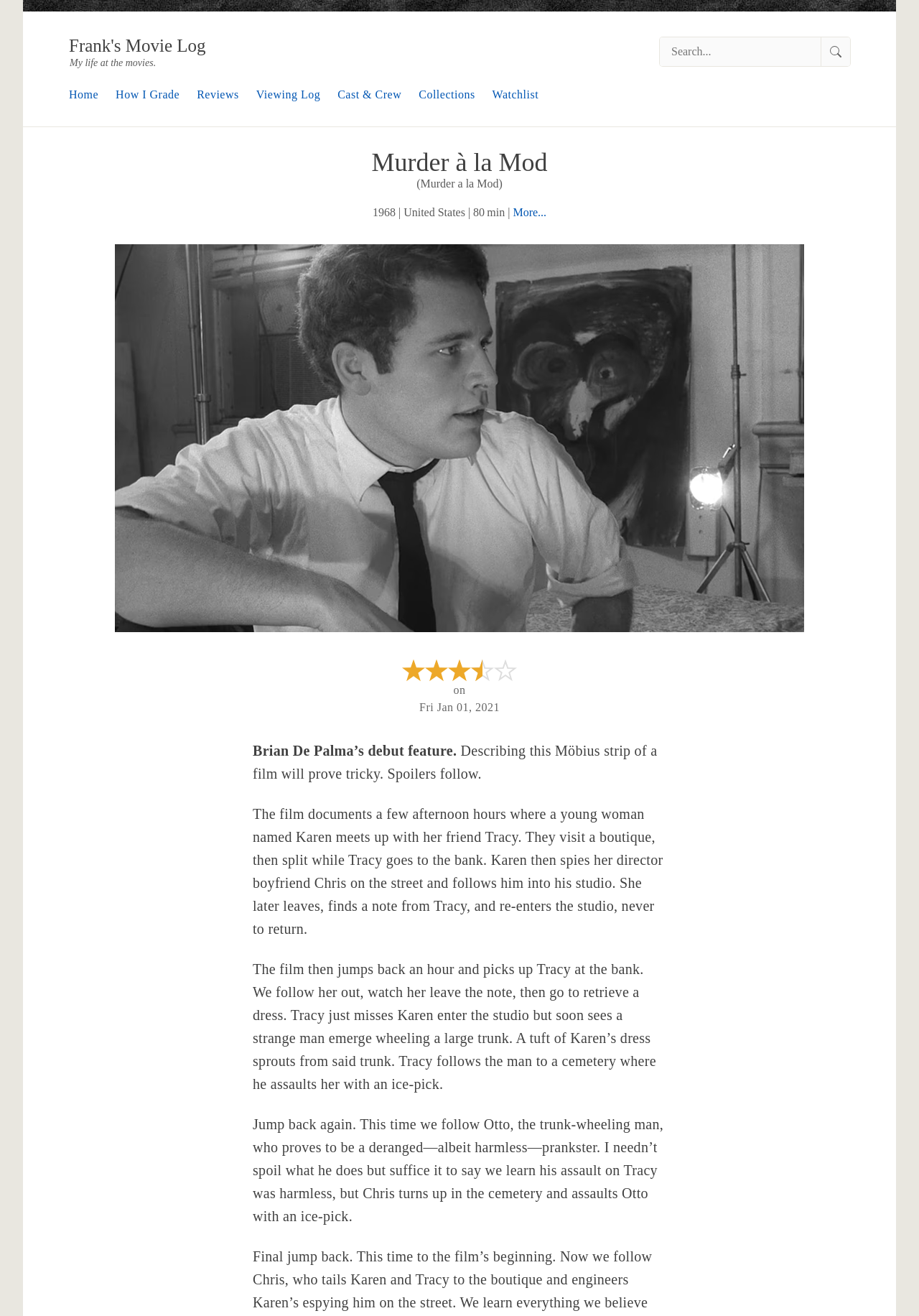What is the country of origin of the movie?
Please give a detailed and elaborate answer to the question.

I found the country of origin of the movie by reading the text on the page, which mentions 'United States'.